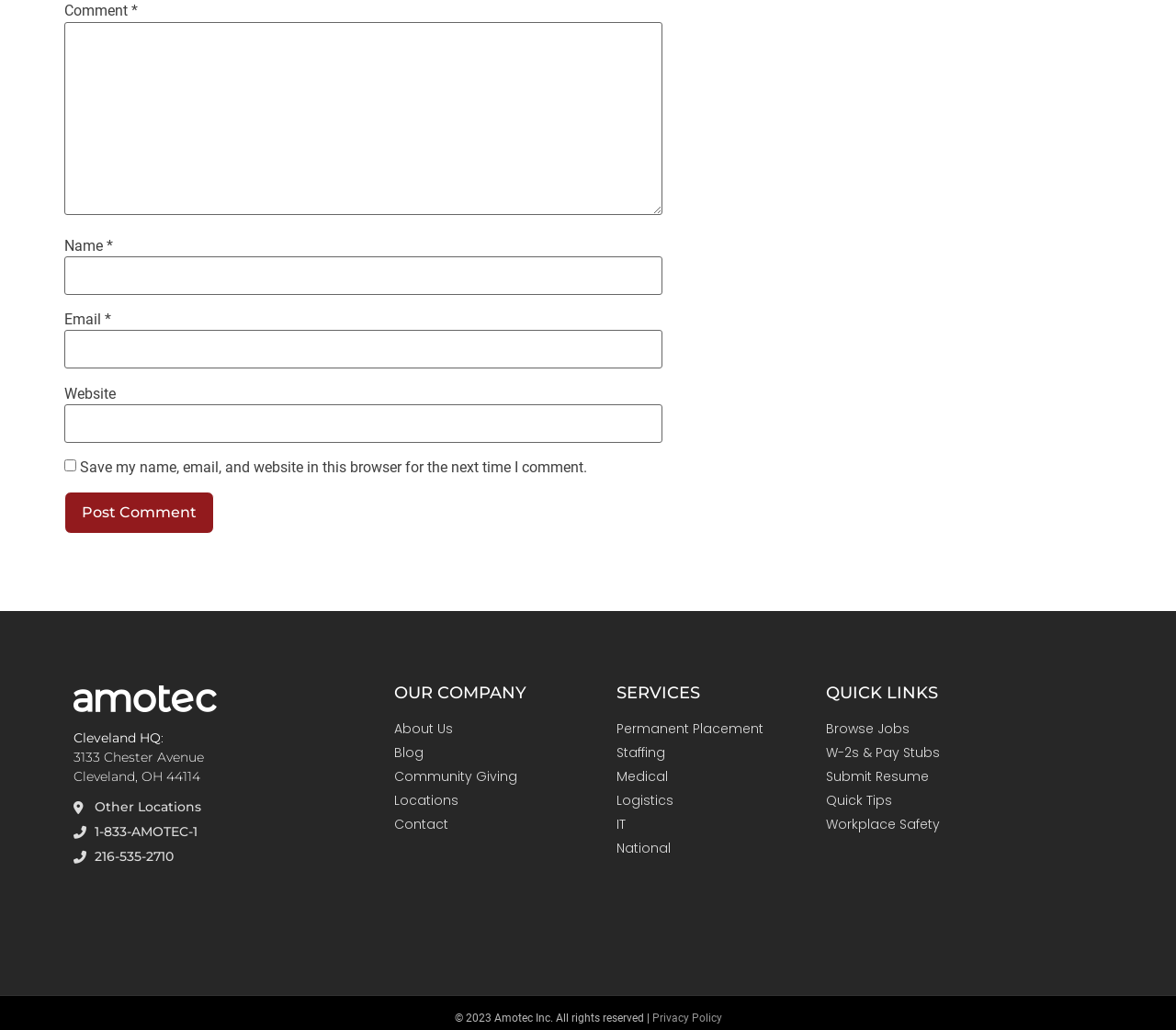Please provide the bounding box coordinates for the UI element as described: "W-2s & Pay Stubs". The coordinates must be four floats between 0 and 1, represented as [left, top, right, bottom].

[0.702, 0.722, 0.937, 0.74]